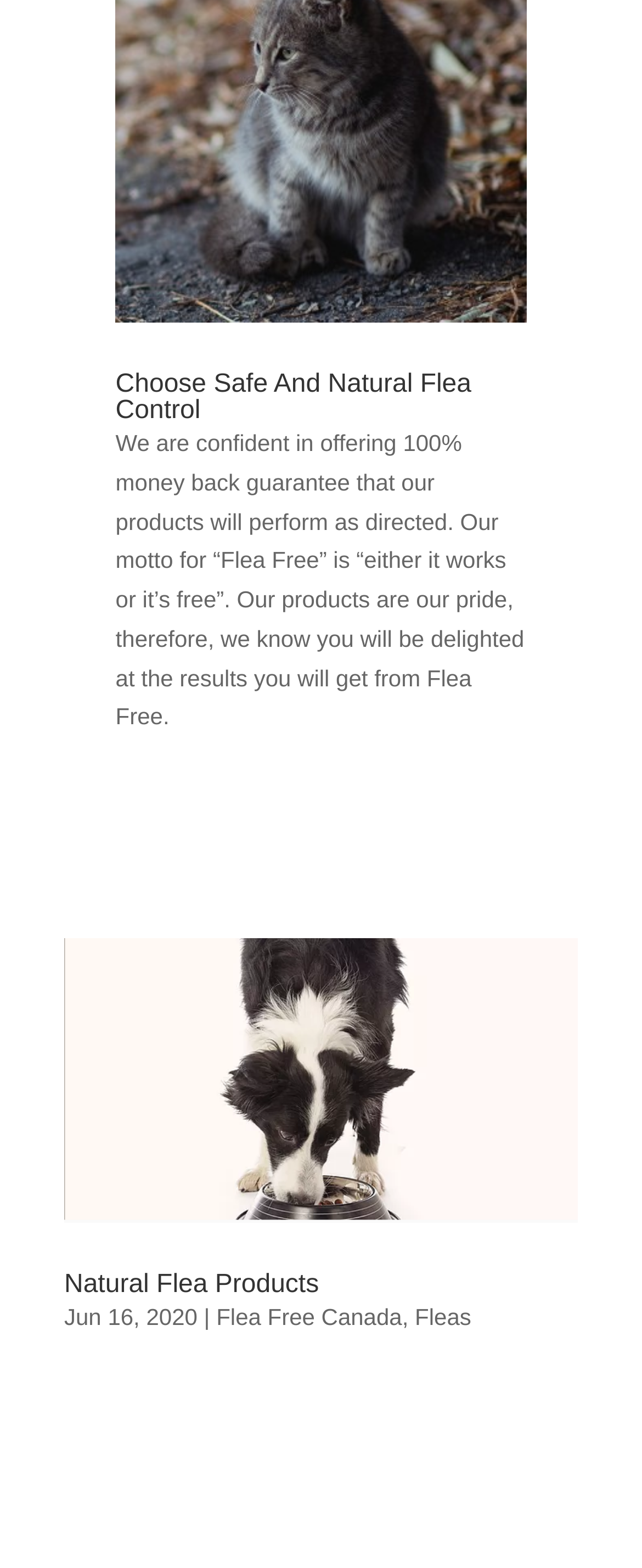What type of products are offered?
Look at the image and answer with only one word or phrase.

Natural Flea Products